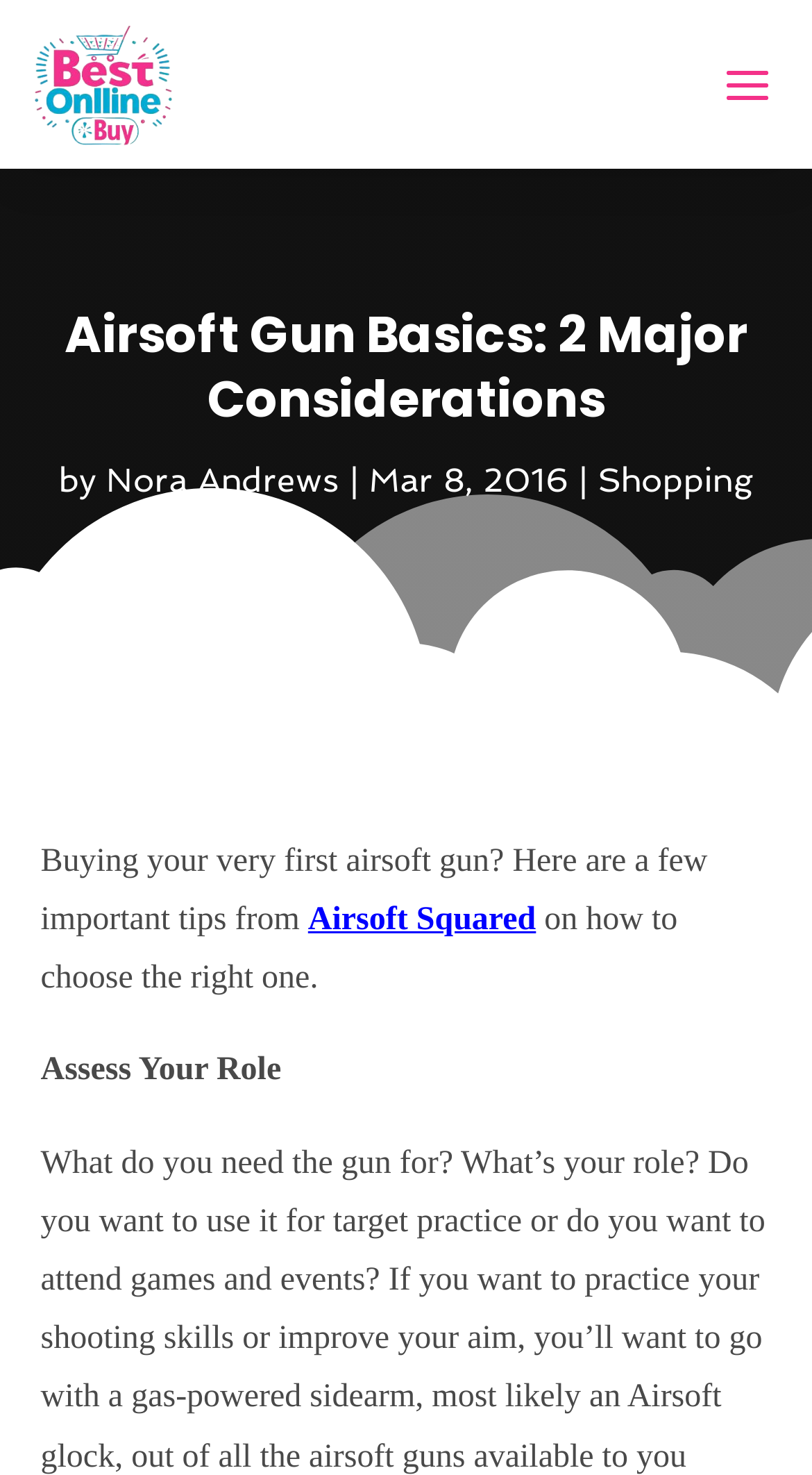Mark the bounding box of the element that matches the following description: "Nora Andrews".

[0.131, 0.313, 0.418, 0.34]